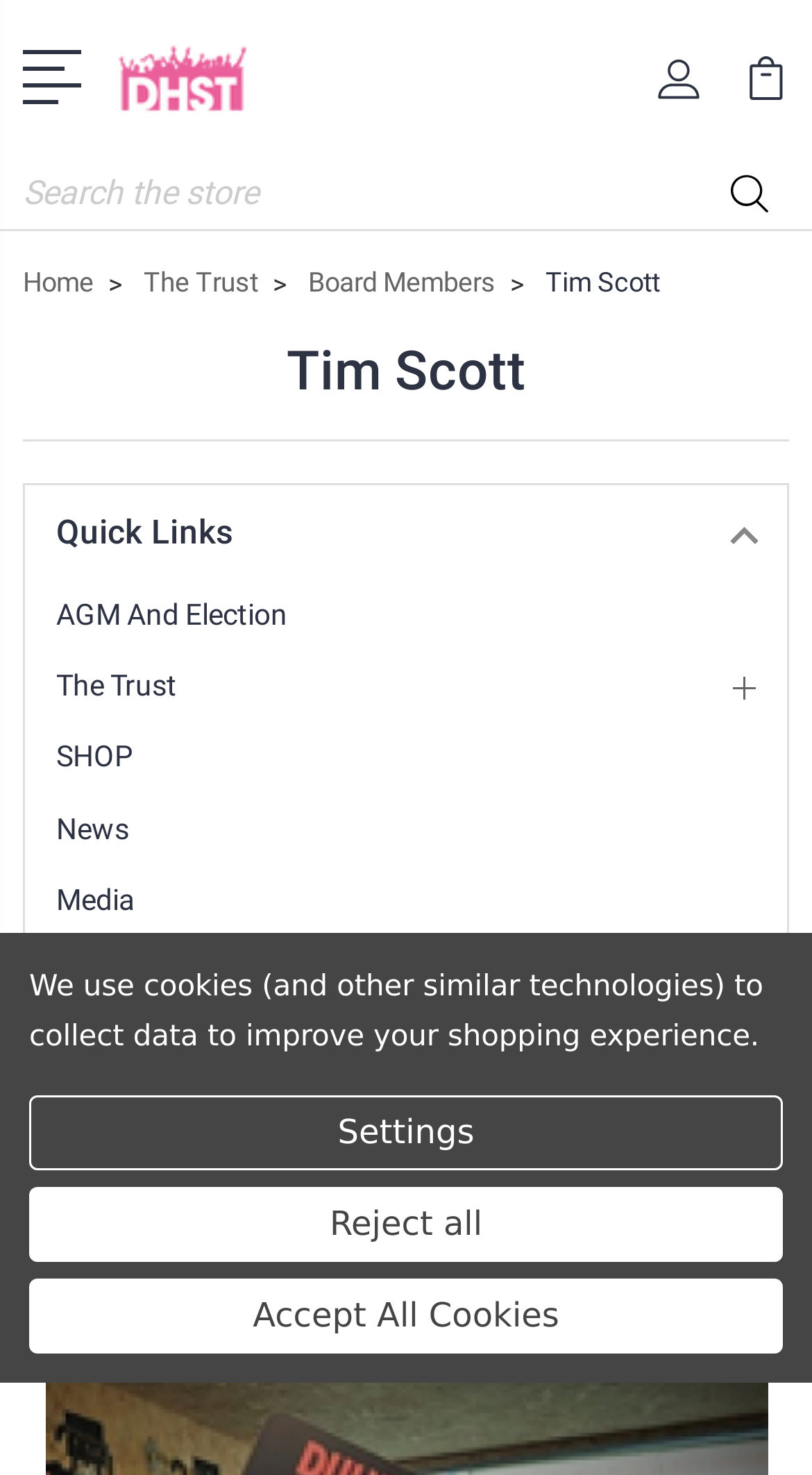What is the name of the person on this webpage?
Utilize the information in the image to give a detailed answer to the question.

The name 'Tim Scott' is mentioned in the meta description and also appears as a heading on the webpage, indicating that the webpage is about a person named Tim Scott.